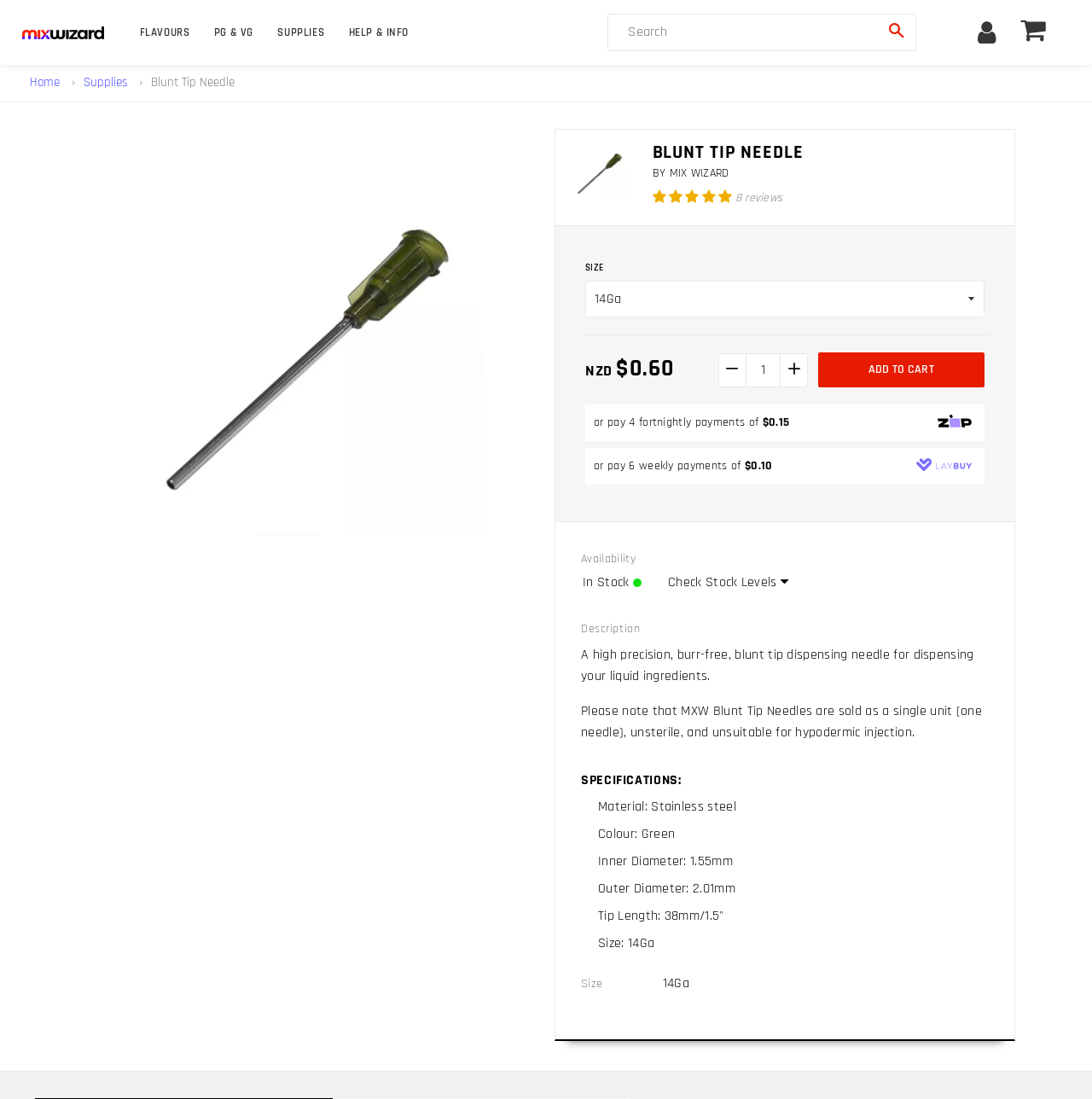Respond to the question below with a single word or phrase:
What is the brand of the blunt tip needle?

MIX WIZARD